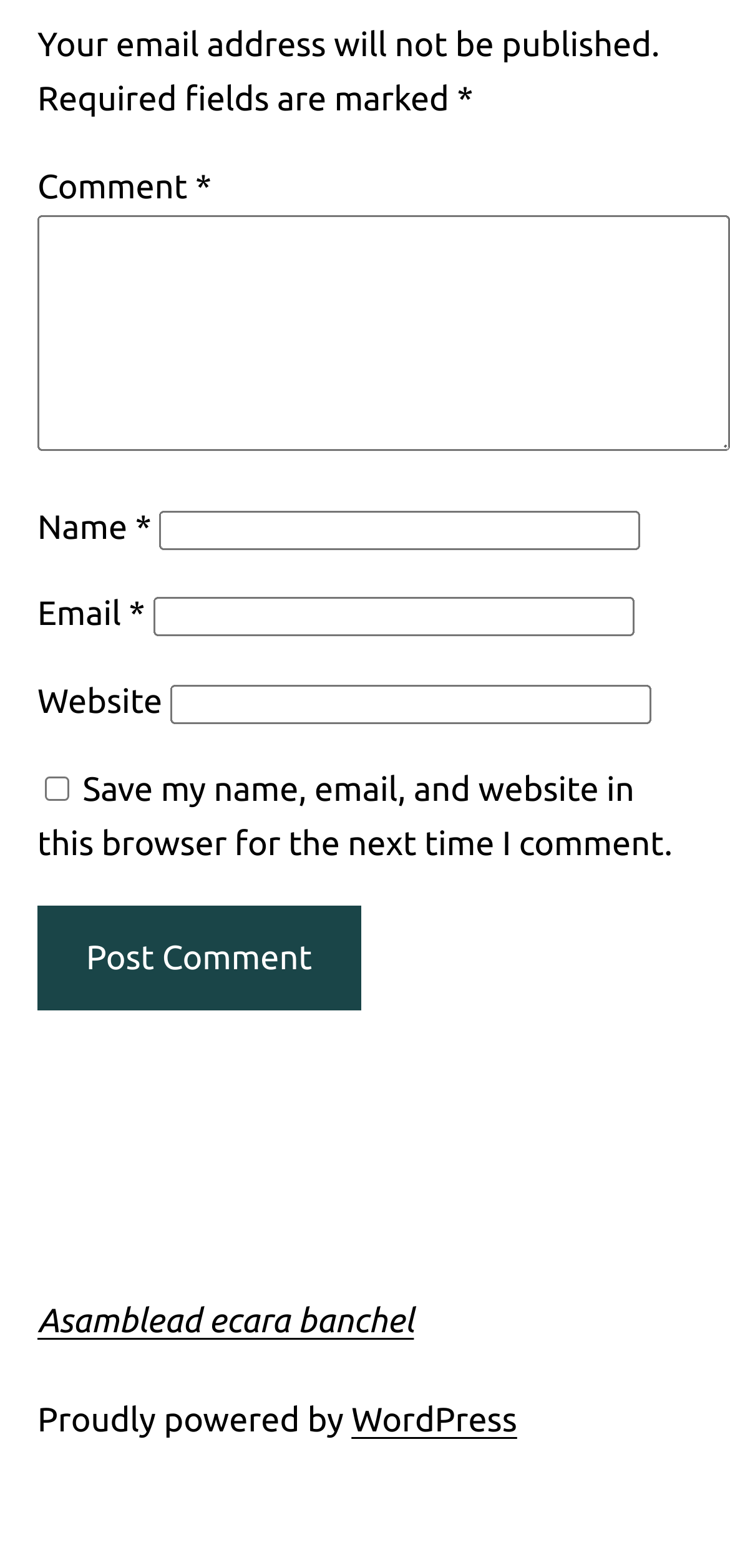What is the button at the bottom of the page used for?
Identify the answer in the screenshot and reply with a single word or phrase.

Post Comment